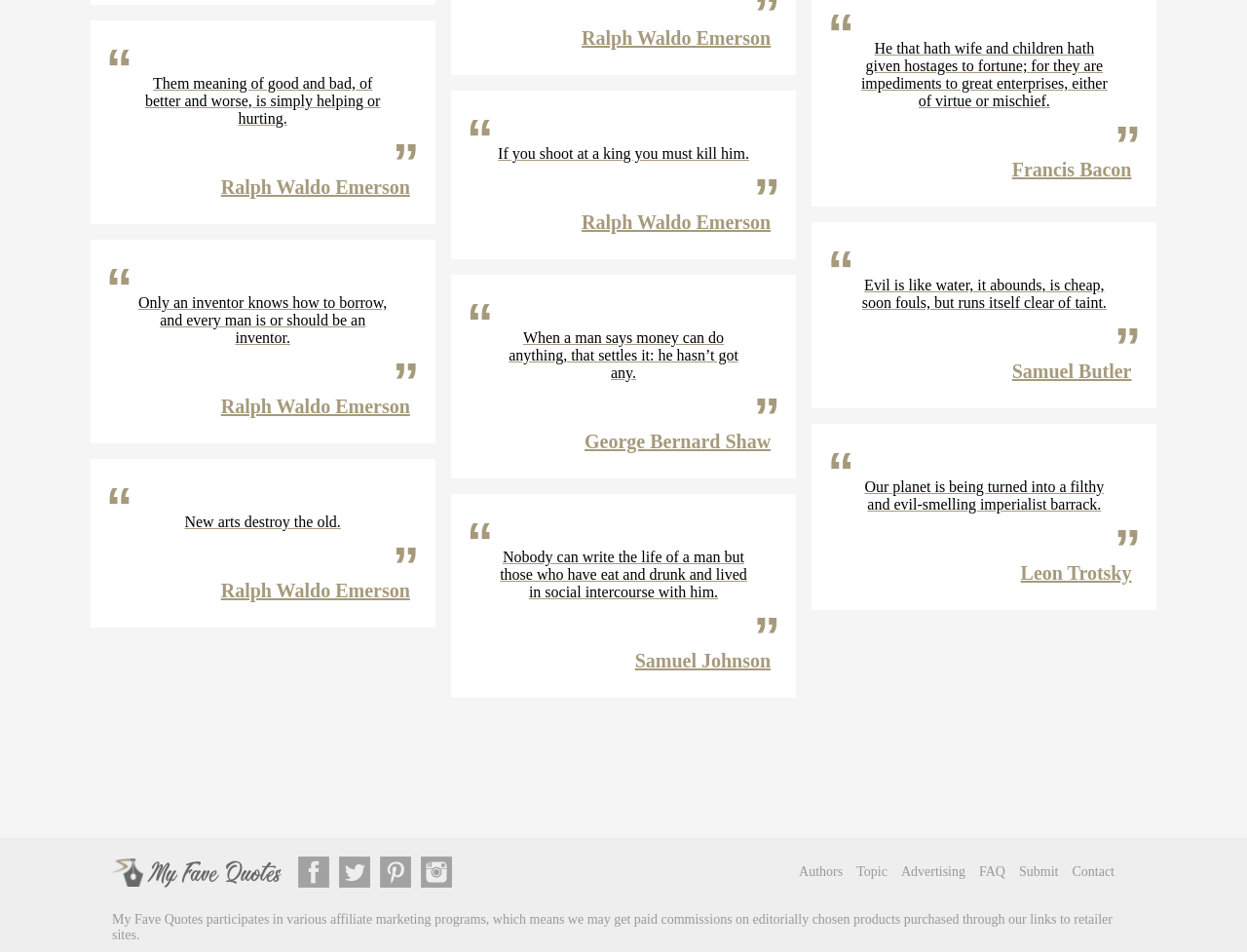Locate the bounding box coordinates of the area you need to click to fulfill this instruction: 'Read a quote about money'. The coordinates must be in the form of four float numbers ranging from 0 to 1: [left, top, right, bottom].

[0.399, 0.346, 0.601, 0.401]